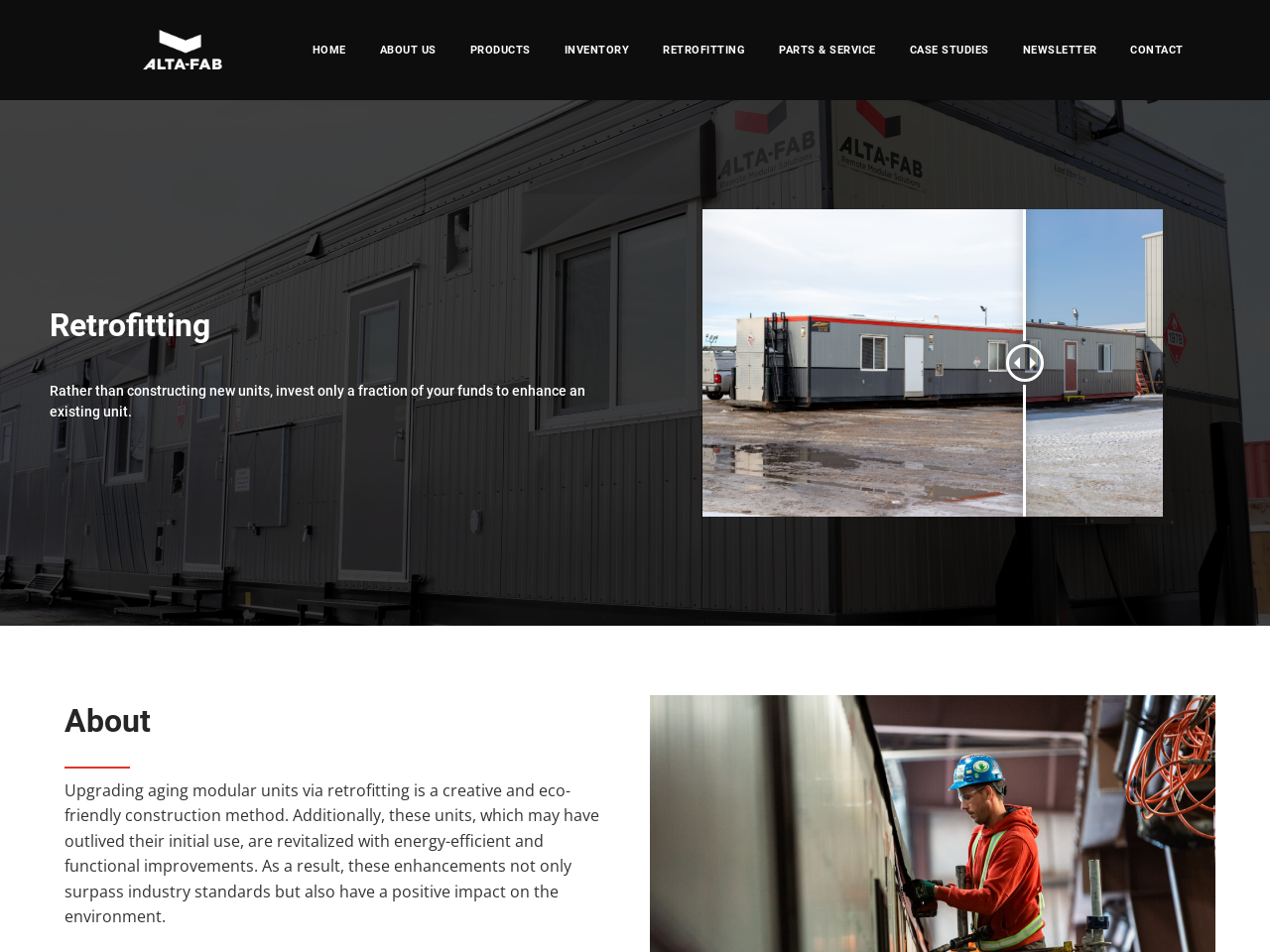Determine the bounding box coordinates for the clickable element required to fulfill the instruction: "Click the HOME link". Provide the coordinates as four float numbers between 0 and 1, i.e., [left, top, right, bottom].

[0.233, 0.016, 0.286, 0.089]